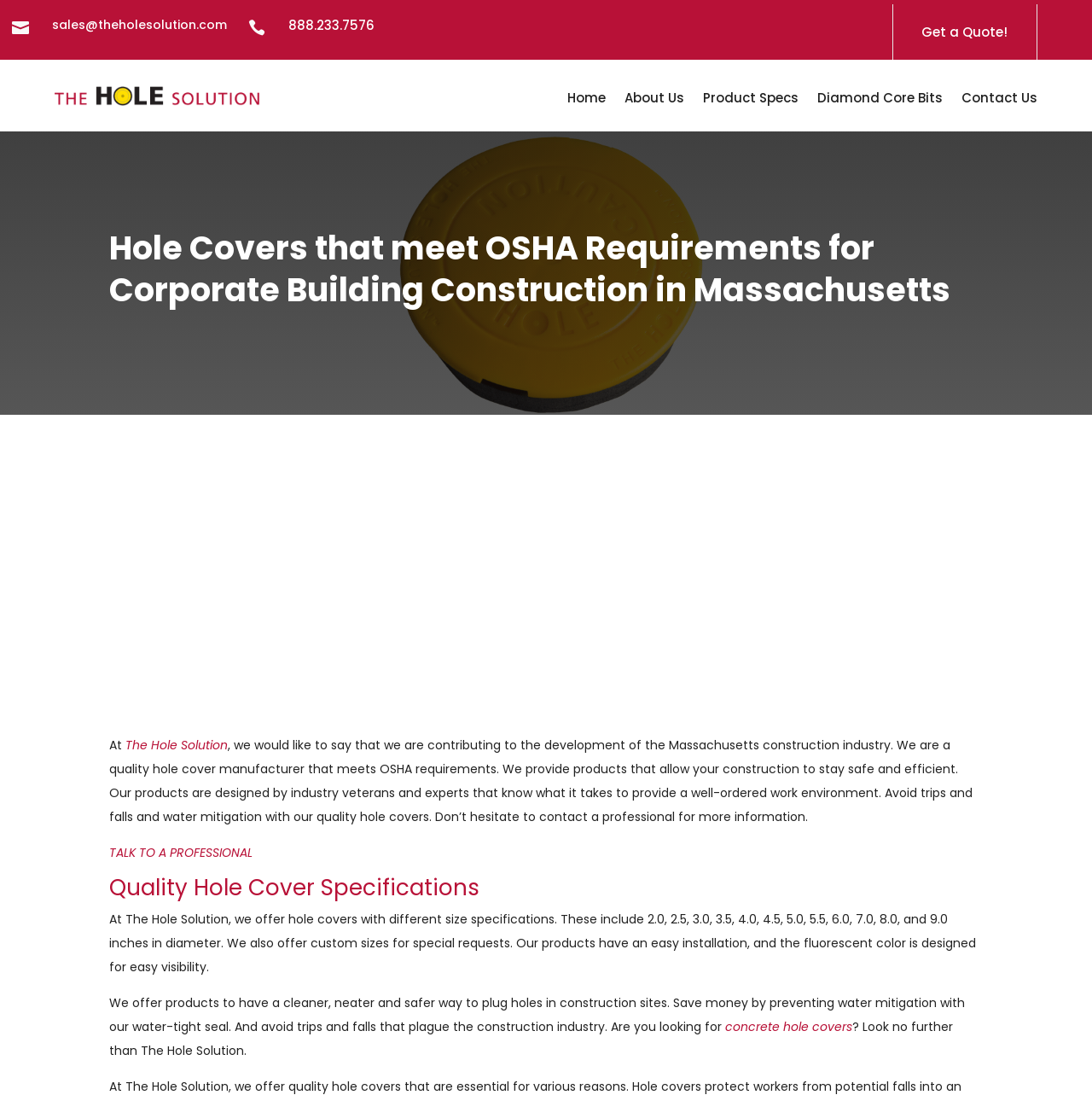Please specify the bounding box coordinates of the region to click in order to perform the following instruction: "Get a quote".

[0.844, 0.021, 0.923, 0.037]